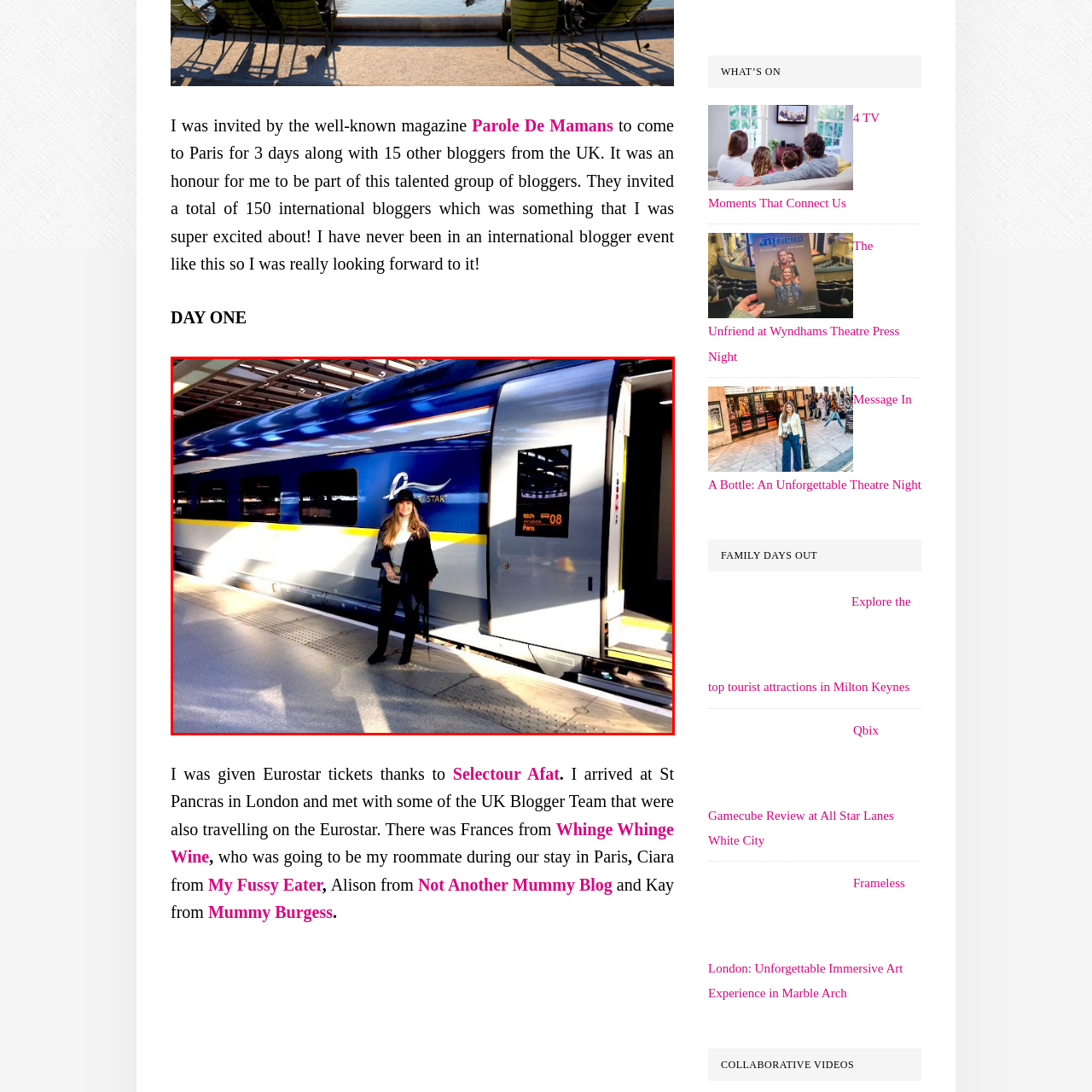What is the atmosphere like in the terminal?
Focus on the area within the red boundary in the image and answer the question with one word or a short phrase.

Bright and warm